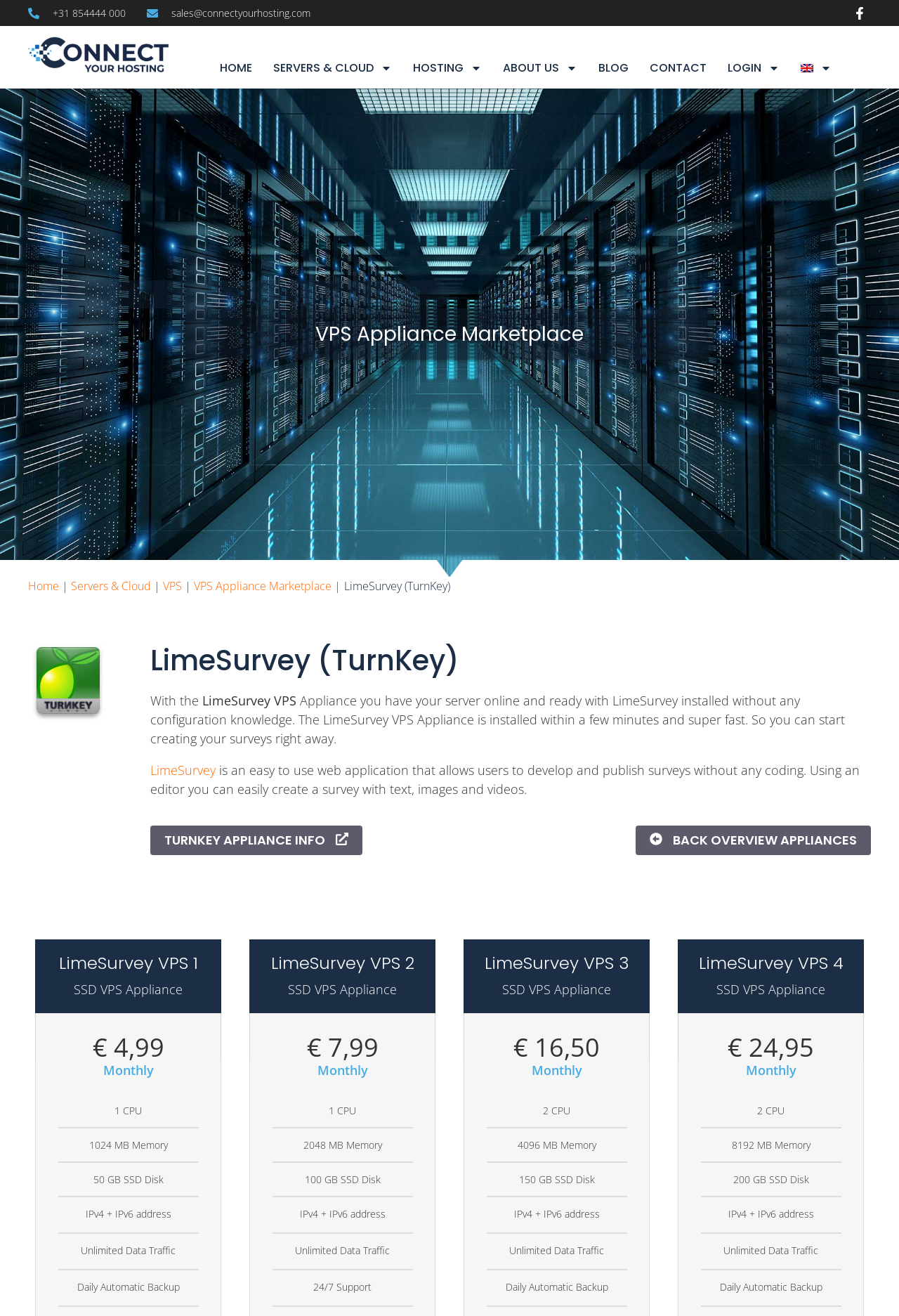What is the price of the LimeSurvey VPS 2 Appliance?
Can you offer a detailed and complete answer to this question?

I found the 'LimeSurvey VPS 2' heading and looked for the price information below it. The price is listed as '€ 7,99'.